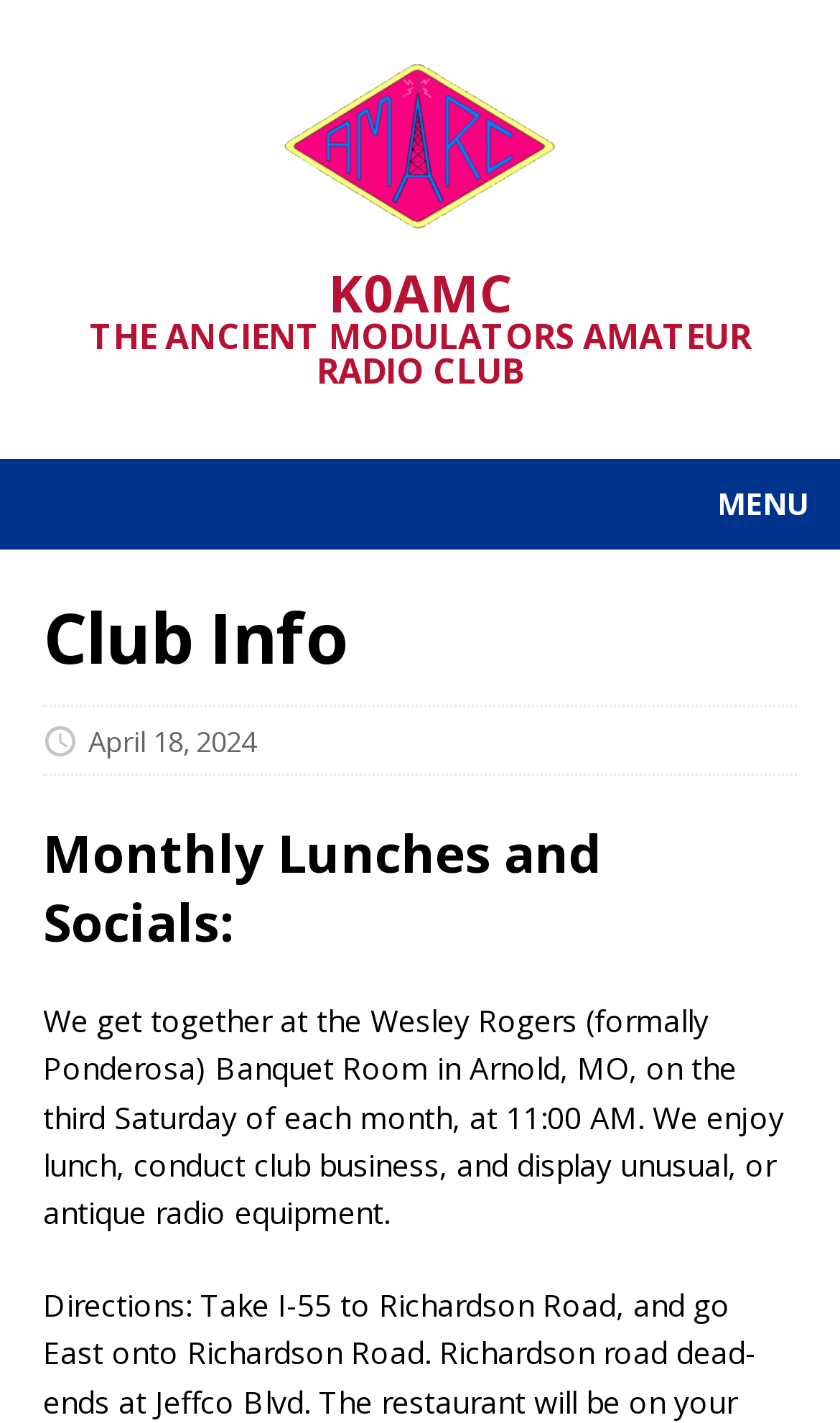Can you find the bounding box coordinates for the UI element given this description: "Menu"? Provide the coordinates as four float numbers between 0 and 1: [left, top, right, bottom].

[0.0, 0.322, 1.0, 0.386]